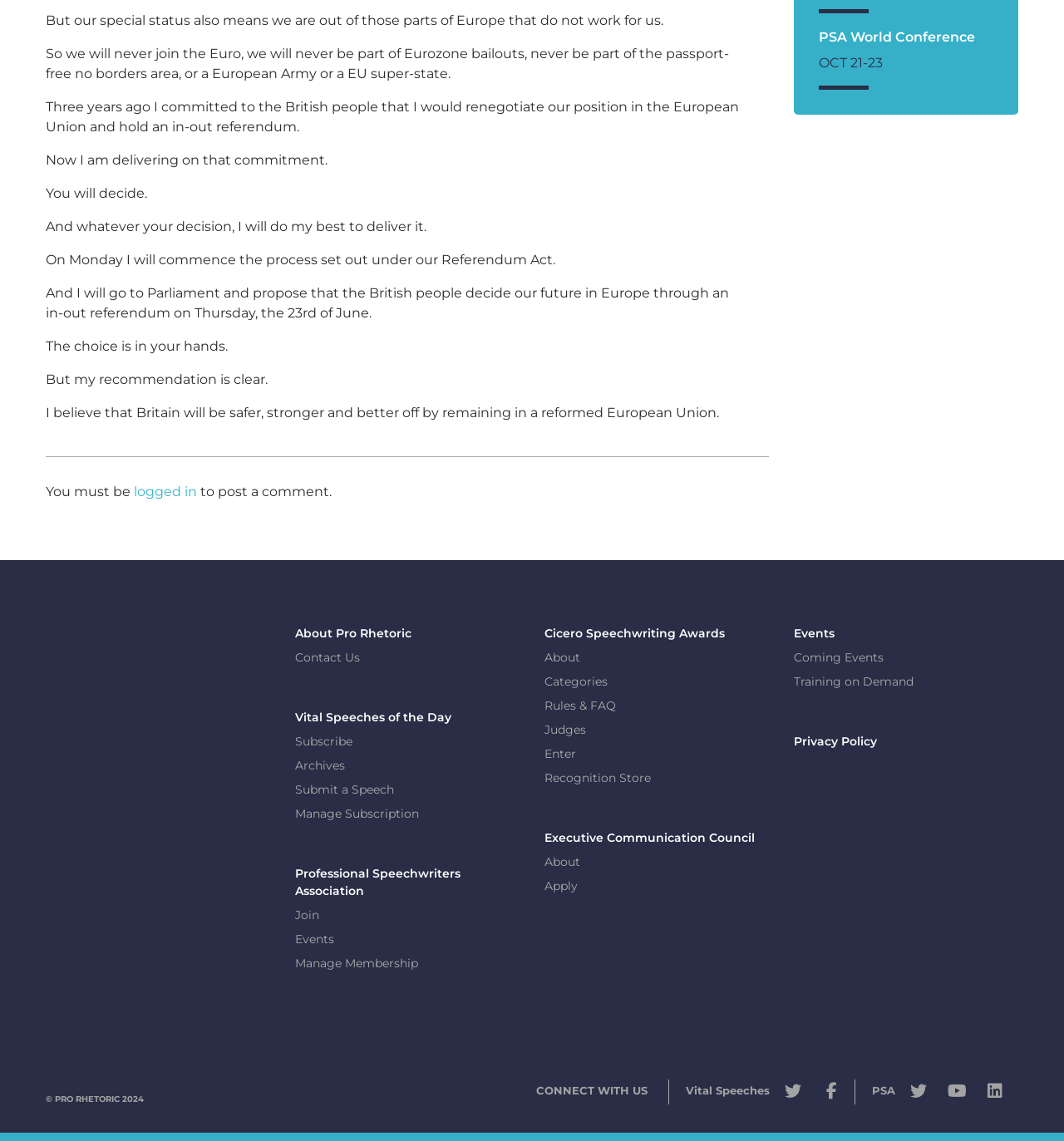Using floating point numbers between 0 and 1, provide the bounding box coordinates in the format (top-left x, top-left y, bottom-right x, bottom-right y). Locate the UI element described here: Join

[0.277, 0.795, 0.3, 0.808]